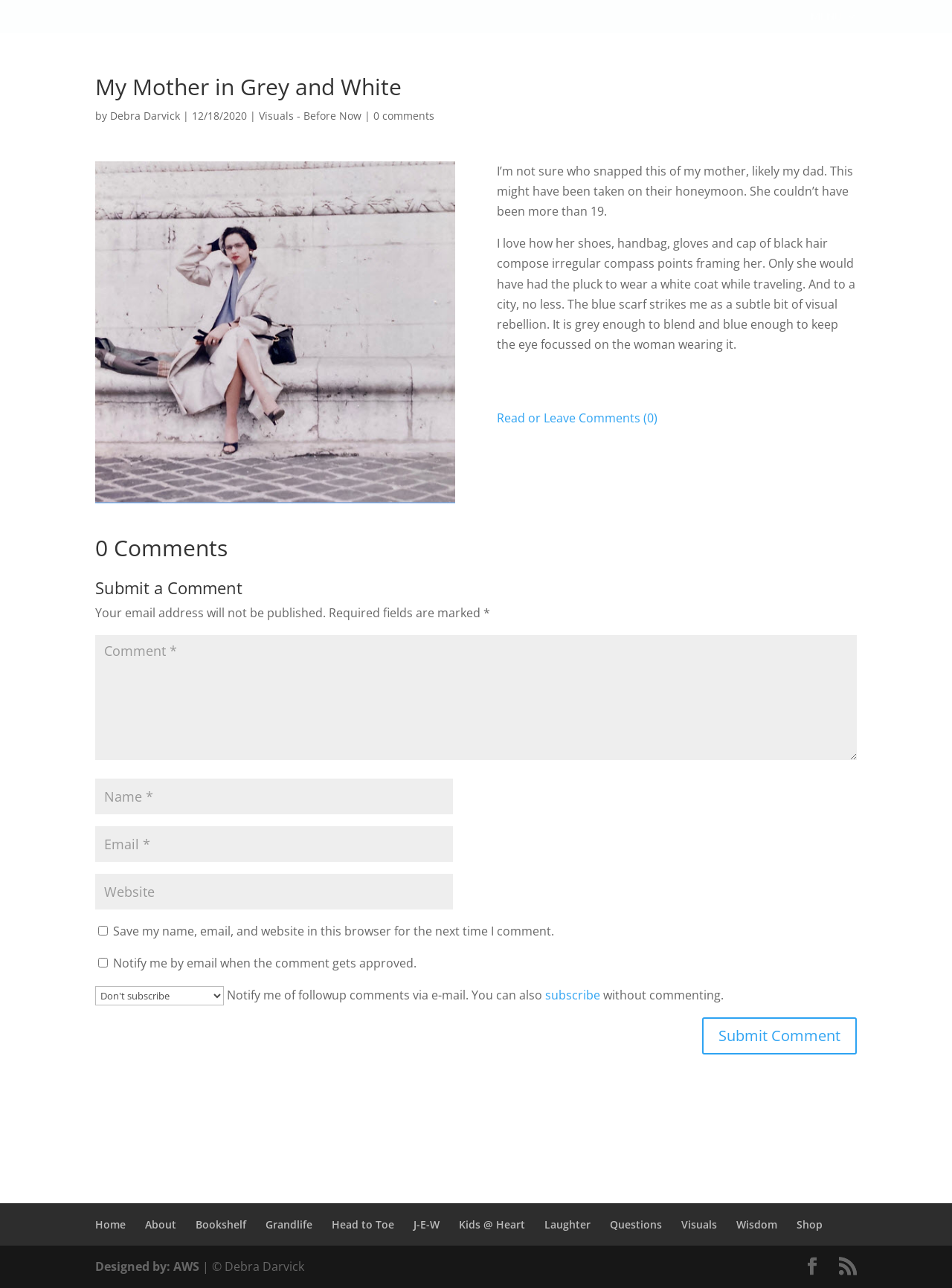Please provide a brief answer to the following inquiry using a single word or phrase:
Who is the author of the article?

Debra Darvick